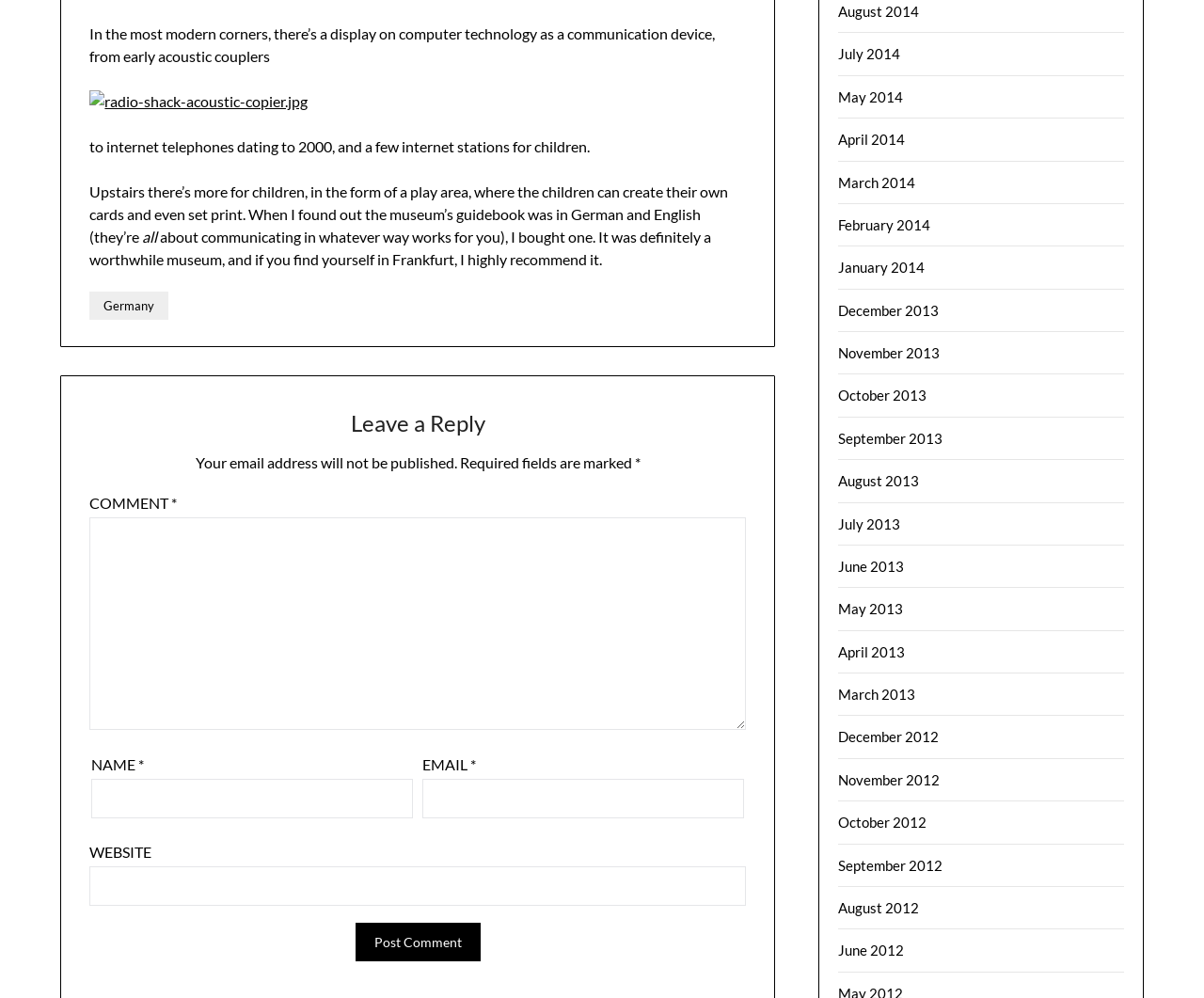What is the location of the museum?
Using the visual information, respond with a single word or phrase.

Frankfurt